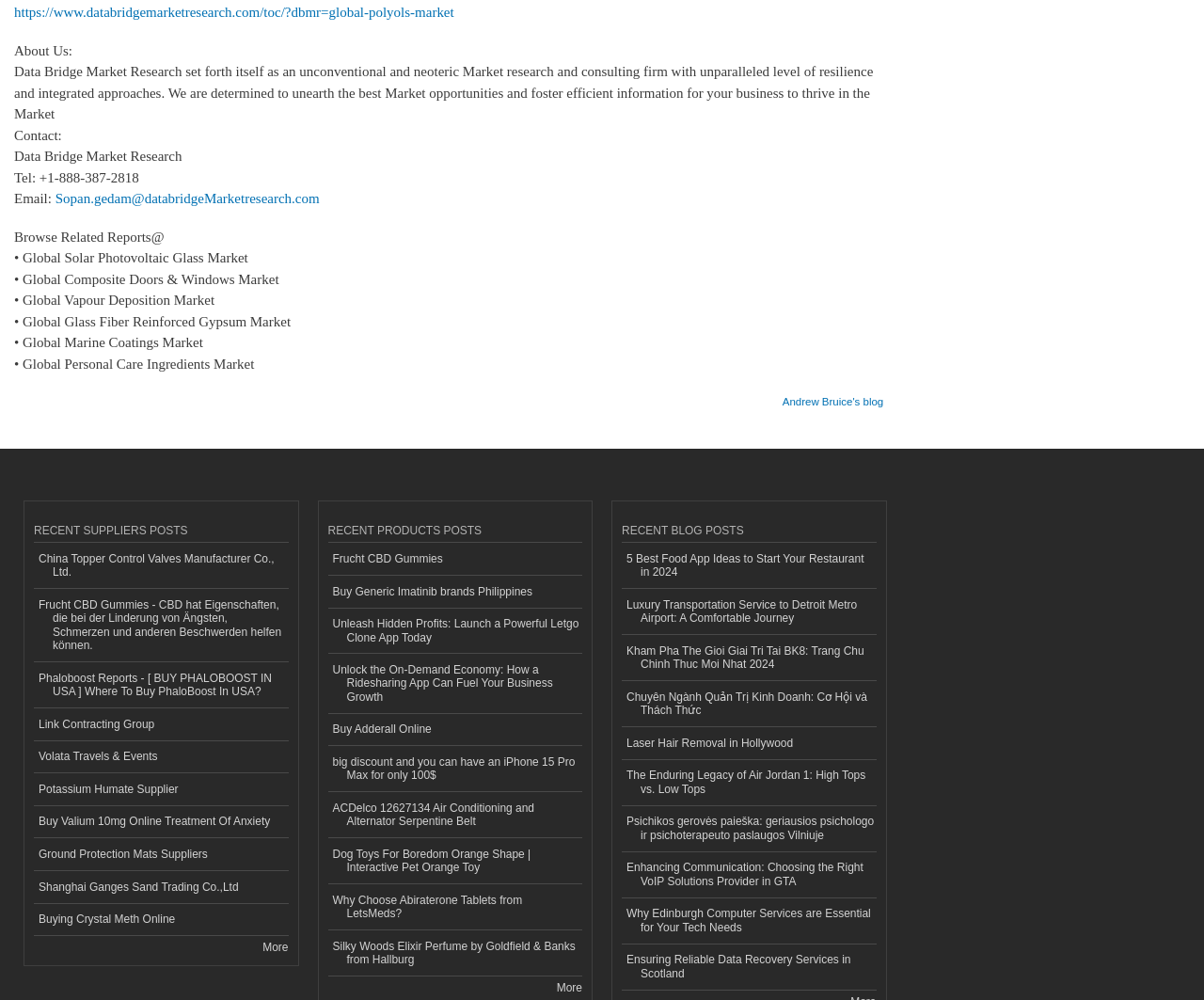Can you find the bounding box coordinates of the area I should click to execute the following instruction: "Click on 'About Us:'"?

[0.012, 0.043, 0.06, 0.058]